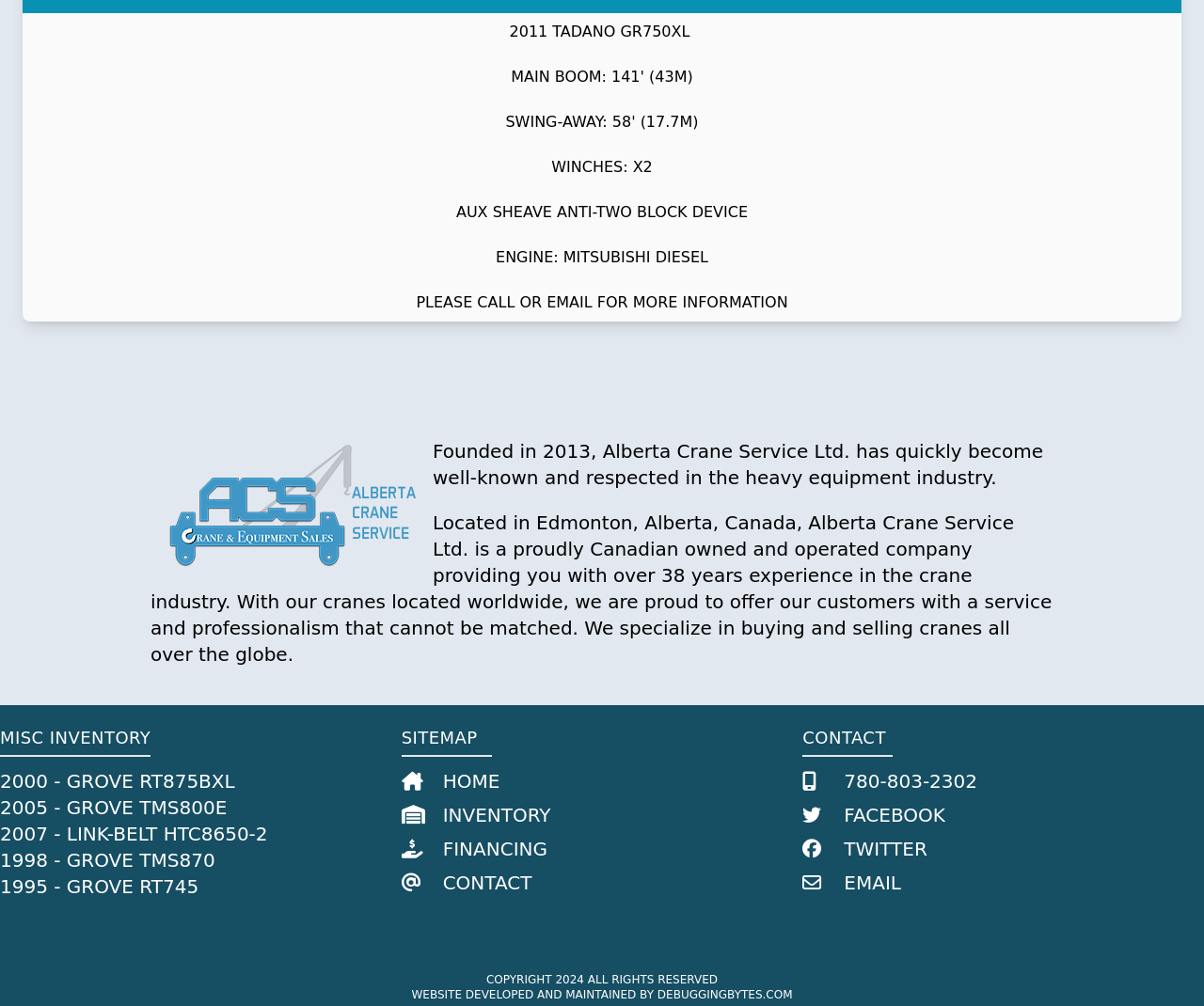What type of equipment is being sold?
Answer the question with a single word or phrase derived from the image.

Cranes